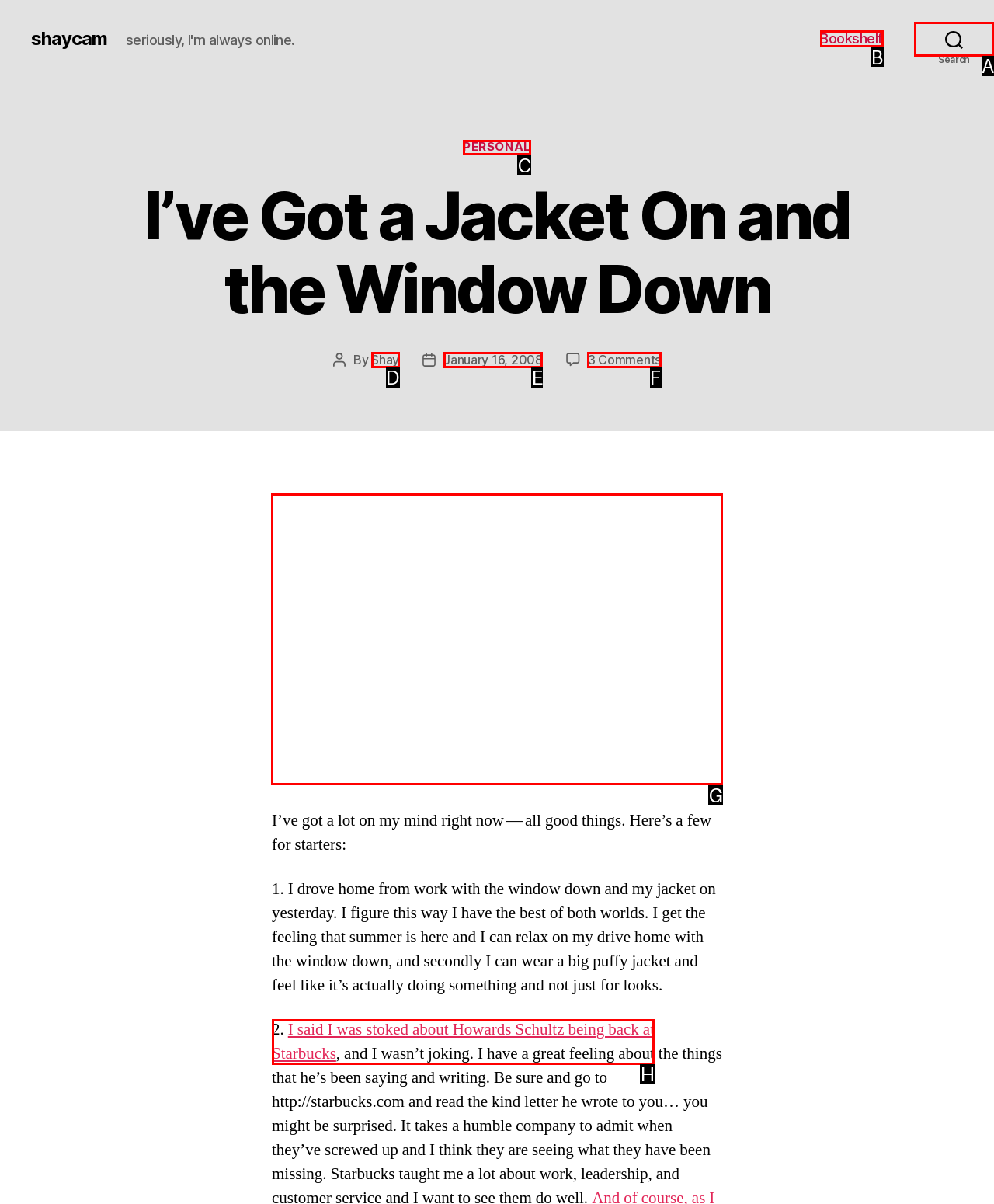Select the proper UI element to click in order to perform the following task: read Shameless Self Promotion. Indicate your choice with the letter of the appropriate option.

G